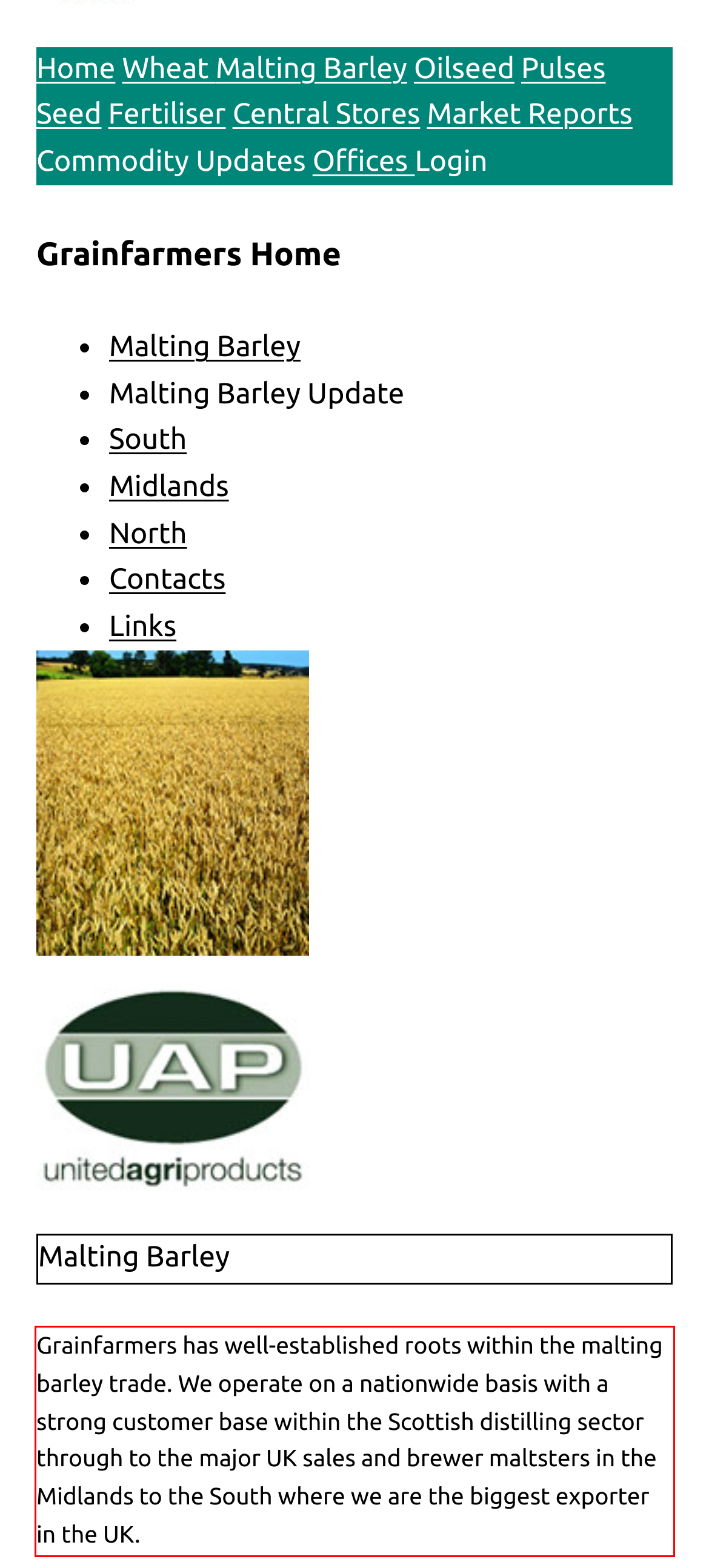Identify and extract the text within the red rectangle in the screenshot of the webpage.

Grainfarmers has well-established roots within the malting barley trade. We operate on a nationwide basis with a strong customer base within the Scottish distilling sector through to the major UK sales and brewer maltsters in the Midlands to the South where we are the biggest exporter in the UK.